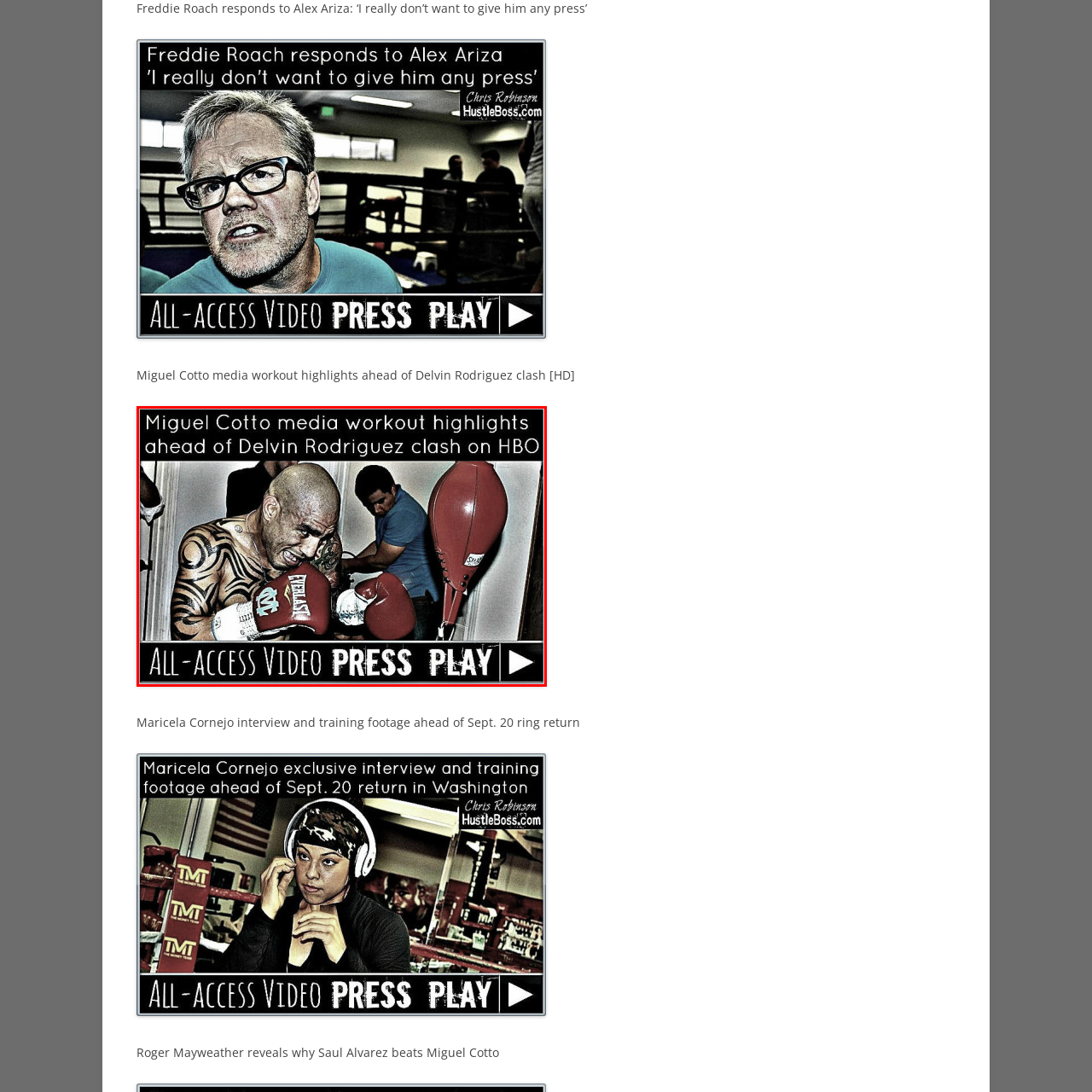Examine the contents within the red bounding box and respond with a single word or phrase: What is the event details highlighted in the image?

Miguel Cotto media workout highlights